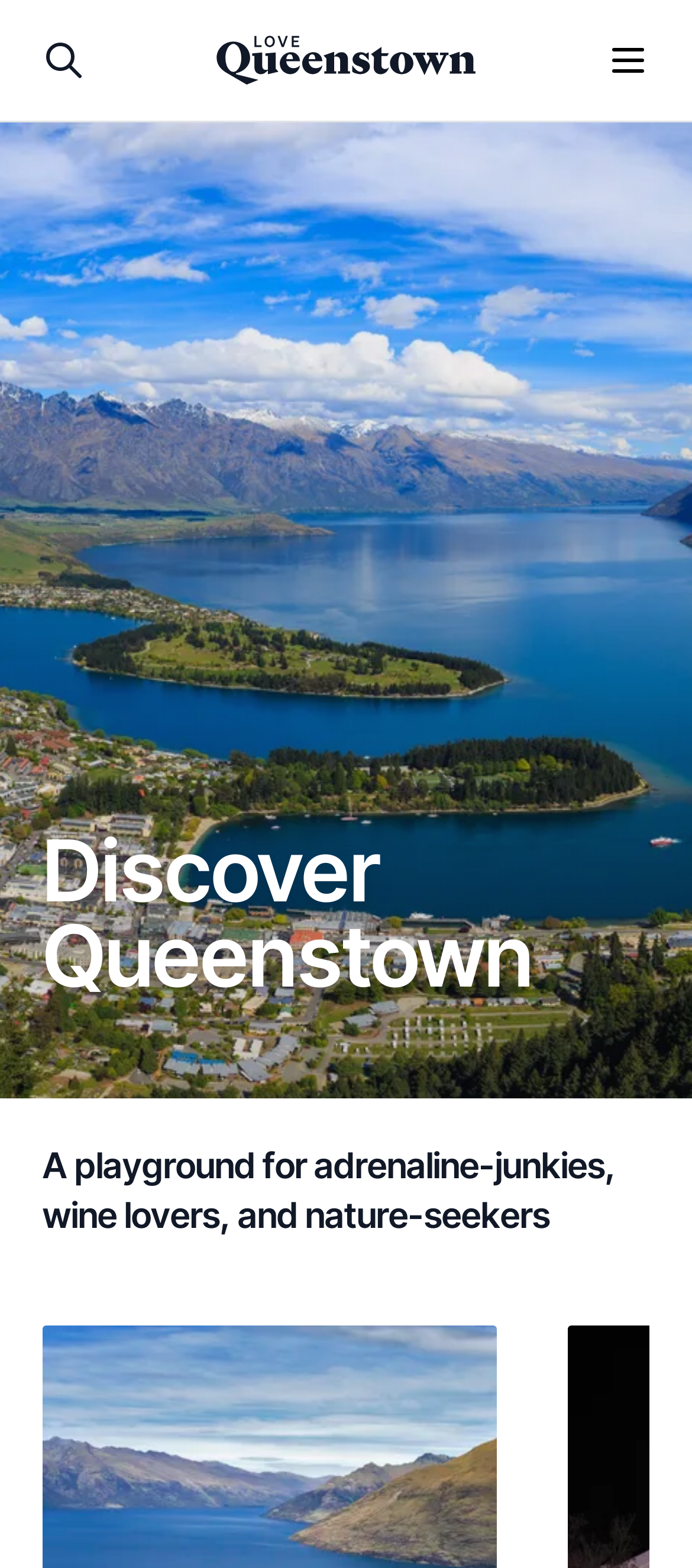How many images are on the webpage?
From the image, respond using a single word or phrase.

4